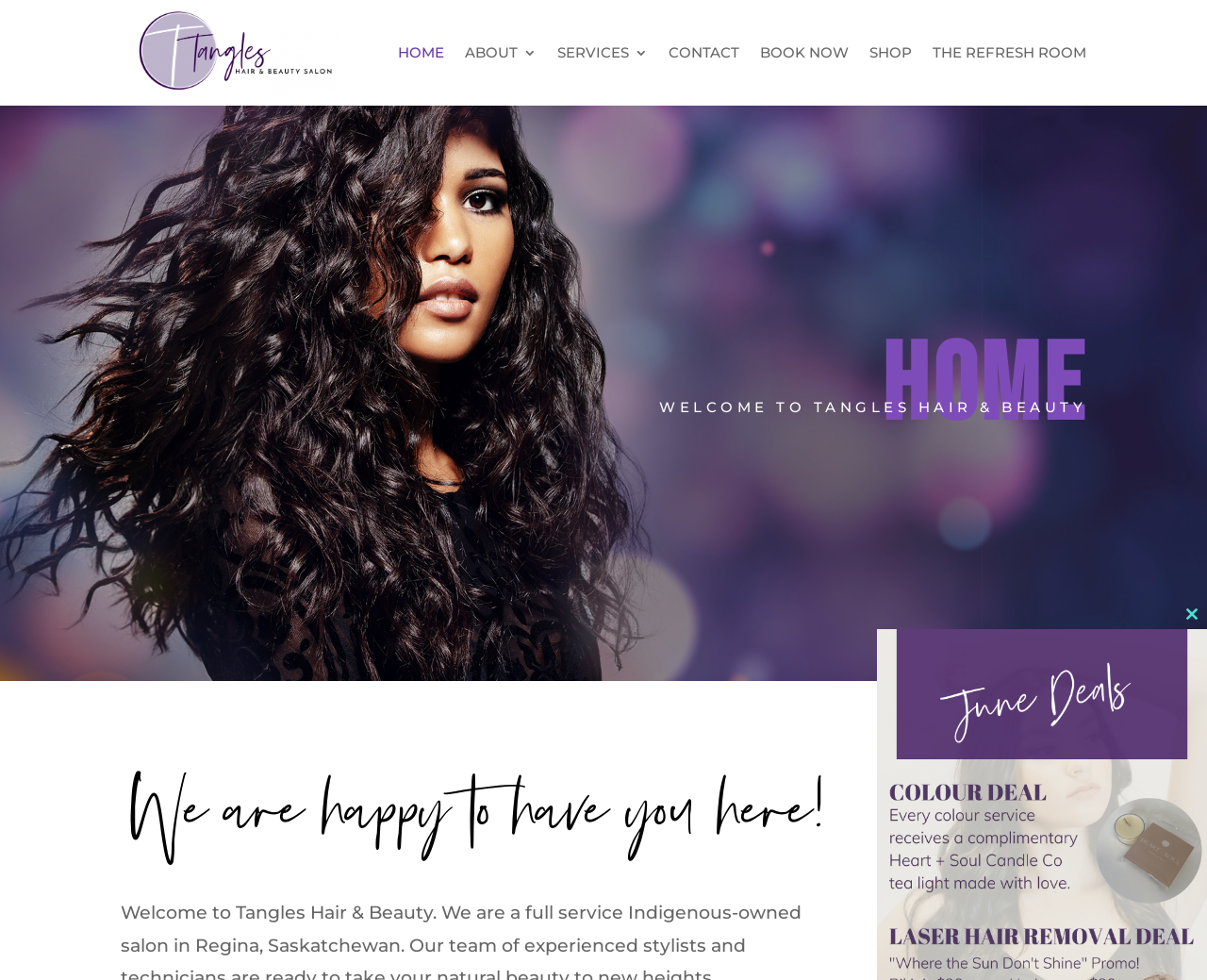Please identify the bounding box coordinates of the element I need to click to follow this instruction: "Click the Close this module button".

[0.975, 0.611, 1.0, 0.642]